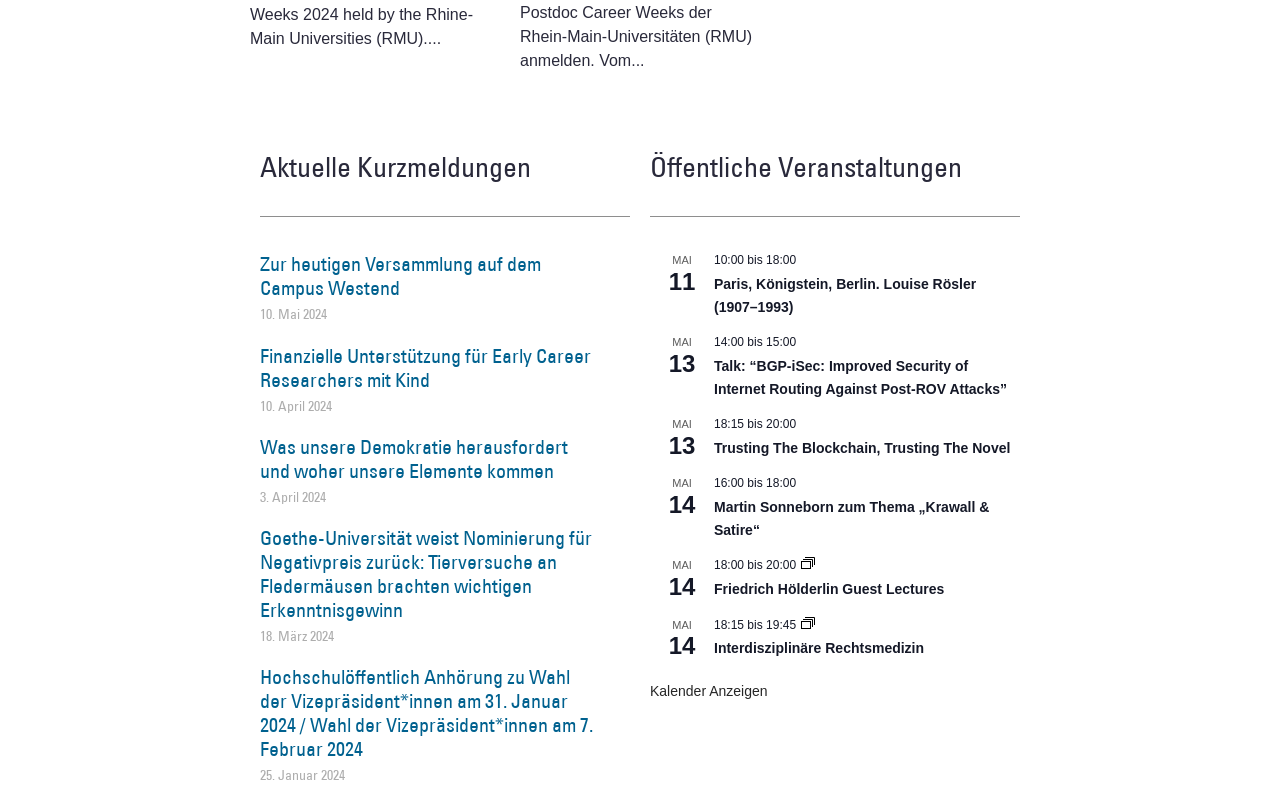Can you specify the bounding box coordinates for the region that should be clicked to fulfill this instruction: "Read the news about the university's current events".

[0.203, 0.314, 0.469, 0.402]